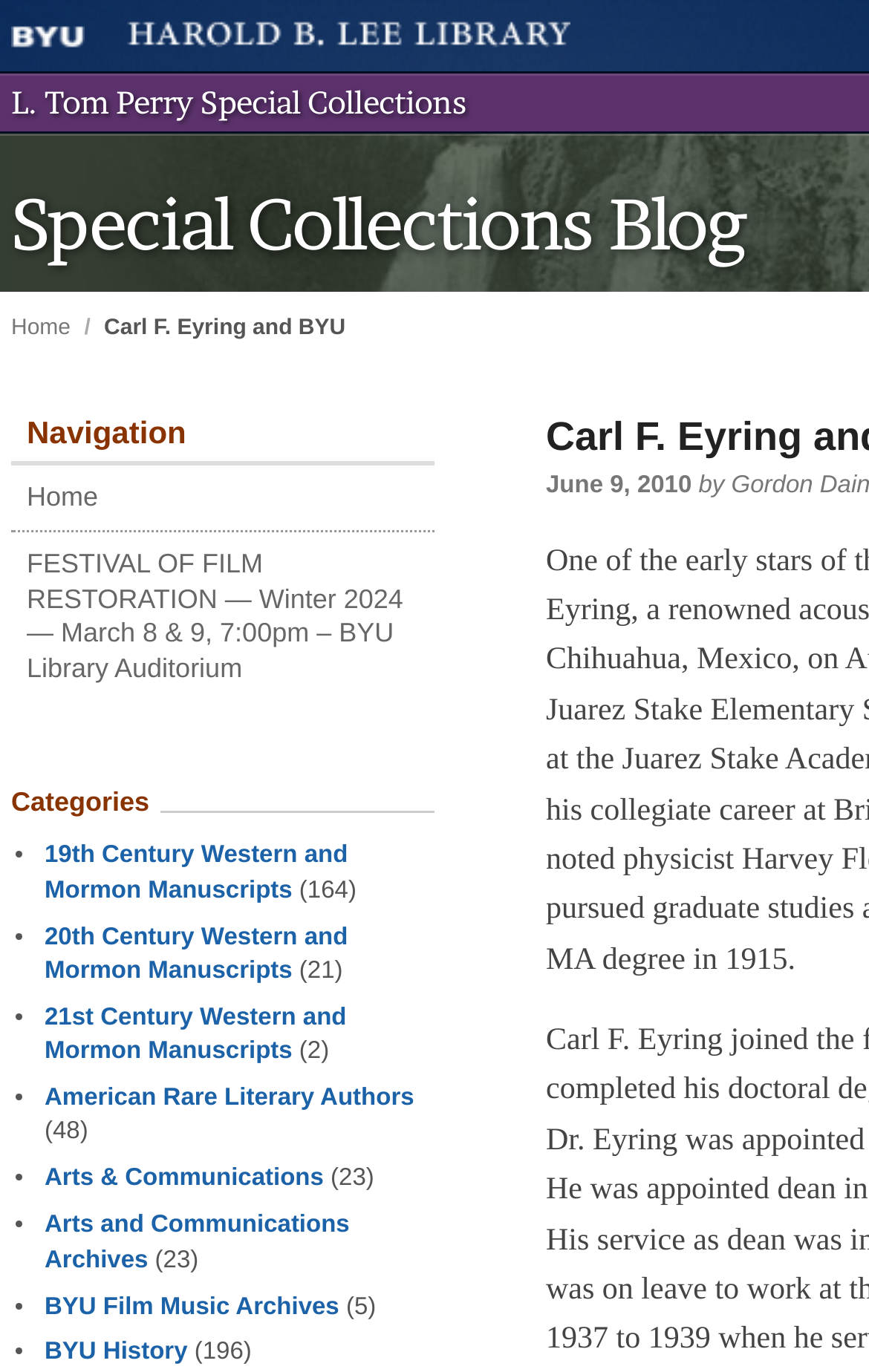Please mark the bounding box coordinates of the area that should be clicked to carry out the instruction: "Explore the '19th Century Western and Mormon Manuscripts' category".

[0.051, 0.614, 0.4, 0.659]